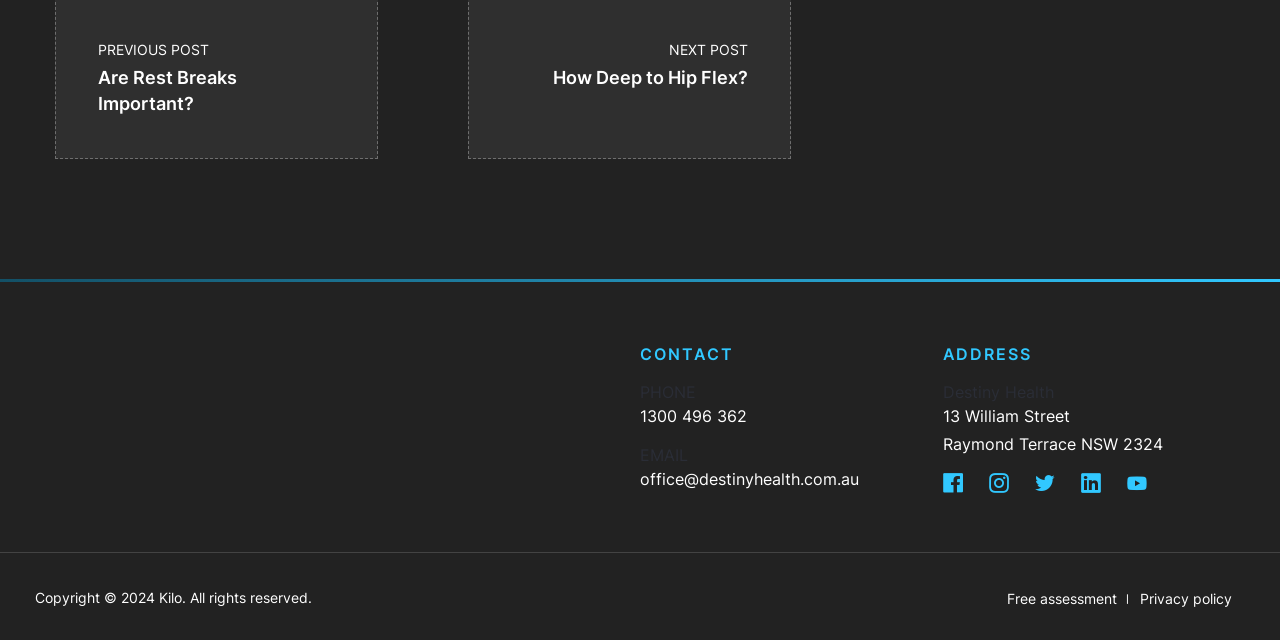Please identify the coordinates of the bounding box for the clickable region that will accomplish this instruction: "View free assessment".

[0.779, 0.914, 0.883, 0.958]